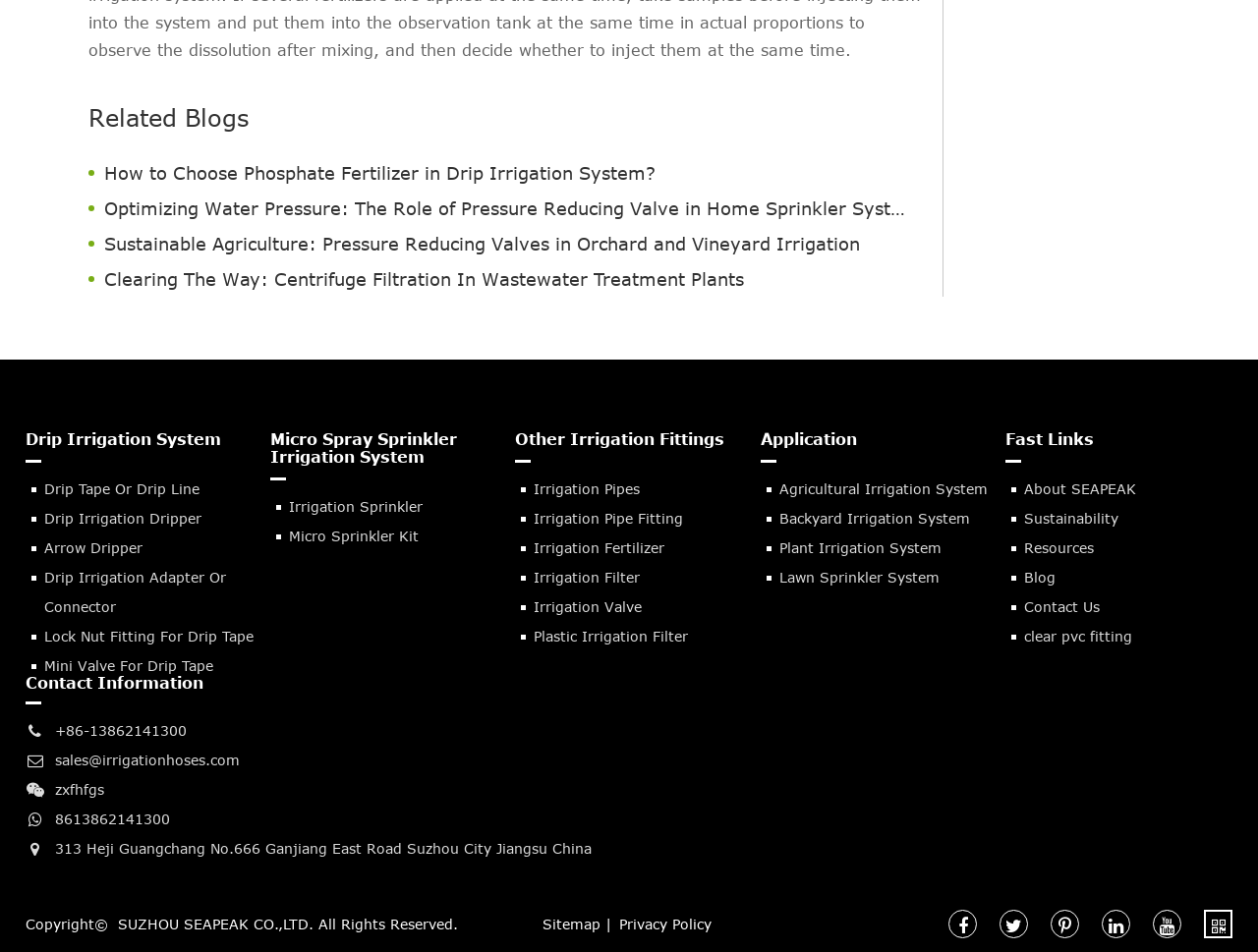Use a single word or phrase to answer the question: What is the contact phone number of SEAPEAK?

+86-13862141300